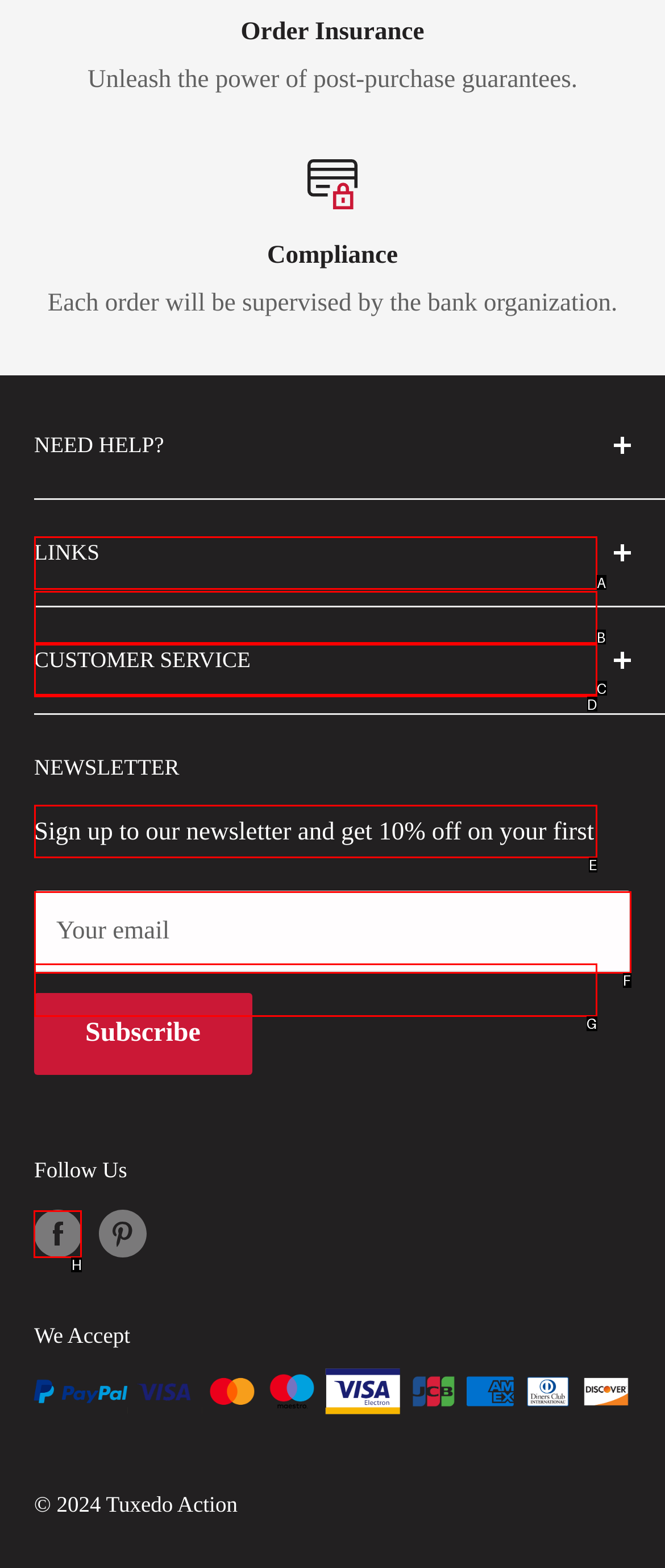Indicate which lettered UI element to click to fulfill the following task: Follow us on Facebook
Provide the letter of the correct option.

H